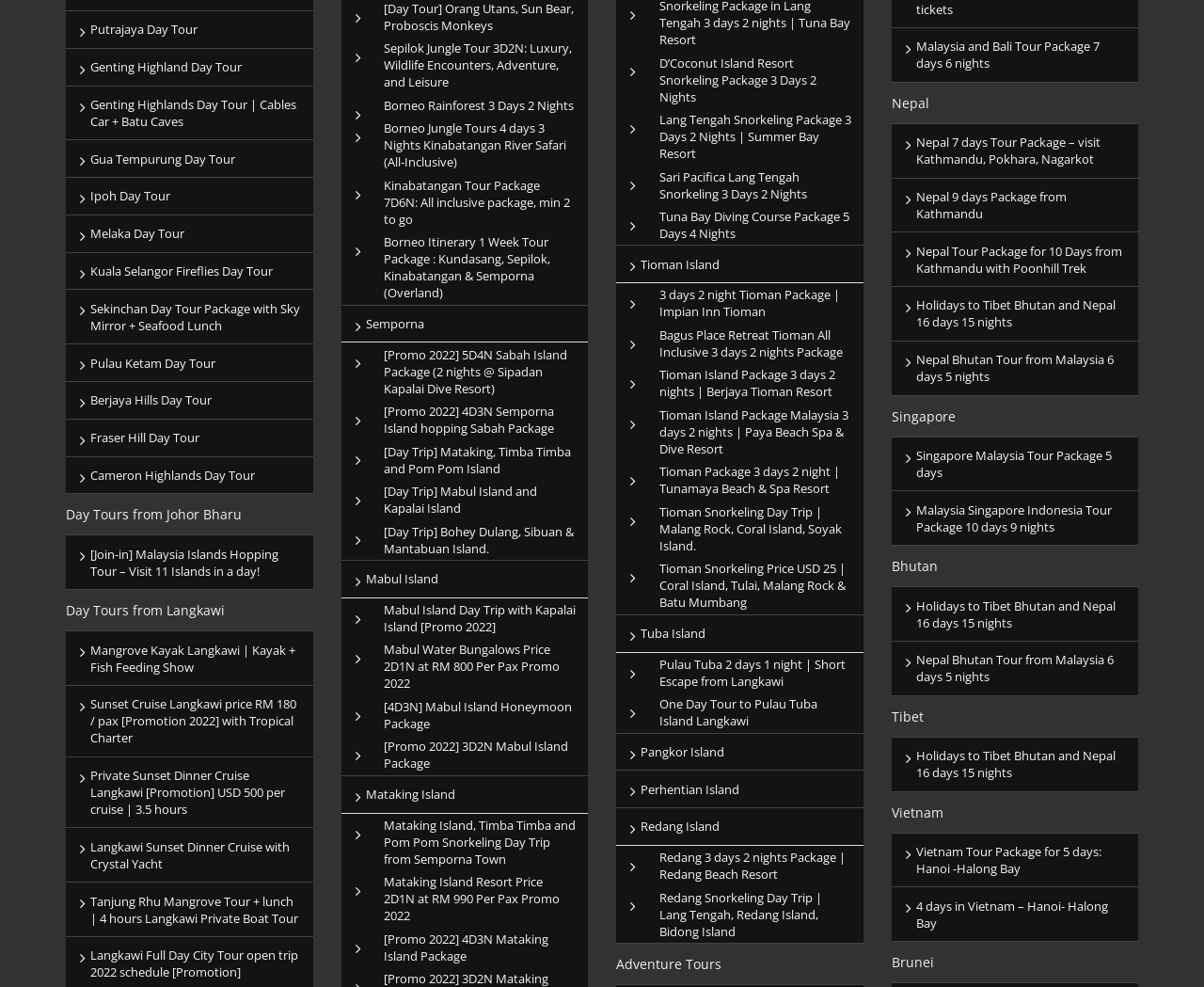Identify the bounding box coordinates for the region to click in order to carry out this instruction: "View the 'Mataking Island, Timba Timba and Pom Pom Snorkeling Day Trip from Semporna Town' package". Provide the coordinates using four float numbers between 0 and 1, formatted as [left, top, right, bottom].

[0.283, 0.824, 0.488, 0.882]